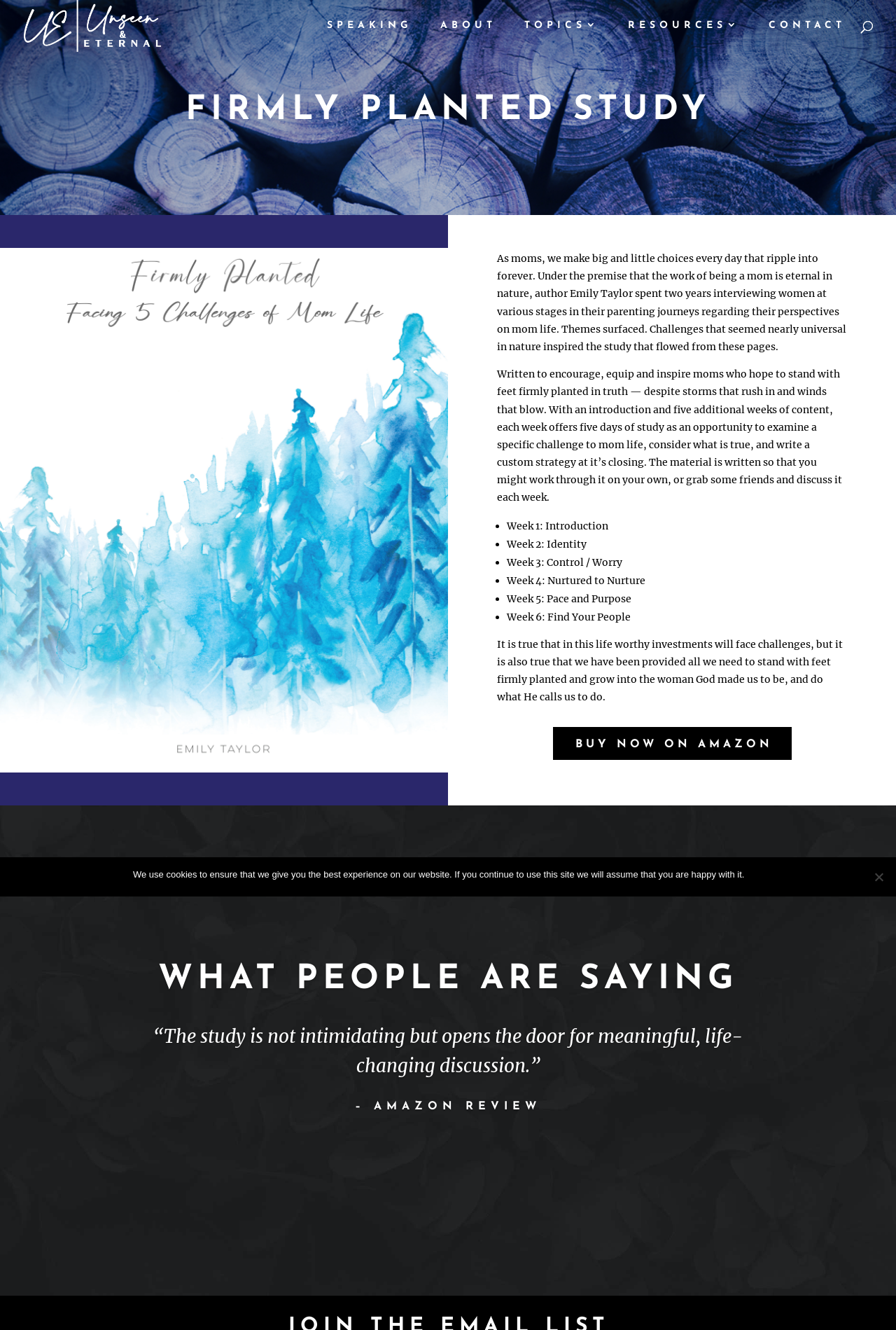Locate the bounding box coordinates of the area that needs to be clicked to fulfill the following instruction: "Click the 'CONTACT' link". The coordinates should be in the format of four float numbers between 0 and 1, namely [left, top, right, bottom].

[0.858, 0.016, 0.944, 0.039]